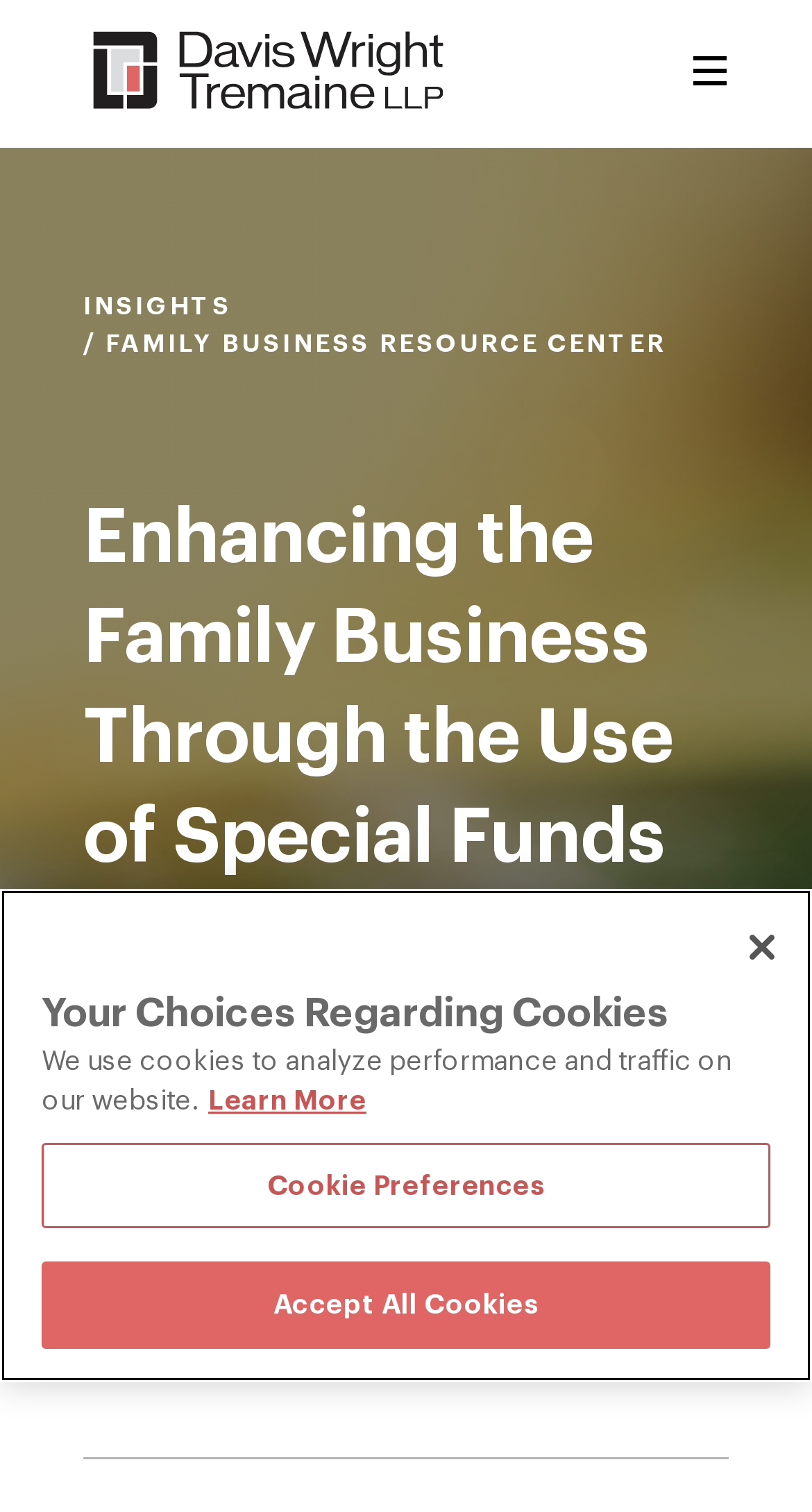Select the bounding box coordinates of the element I need to click to carry out the following instruction: "Visit WordPress.org".

None